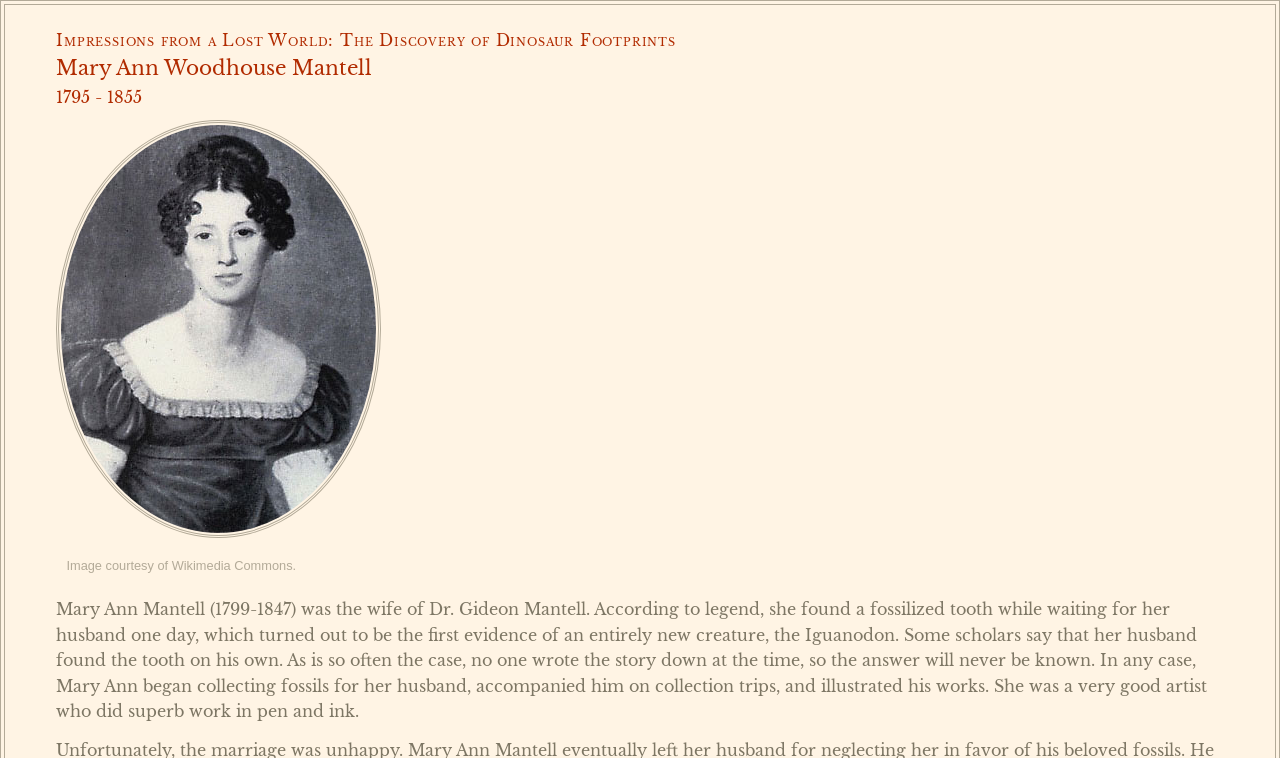Use a single word or phrase to answer the question: 
What is the time period when Mary Ann Mantell lived?

1795 - 1855